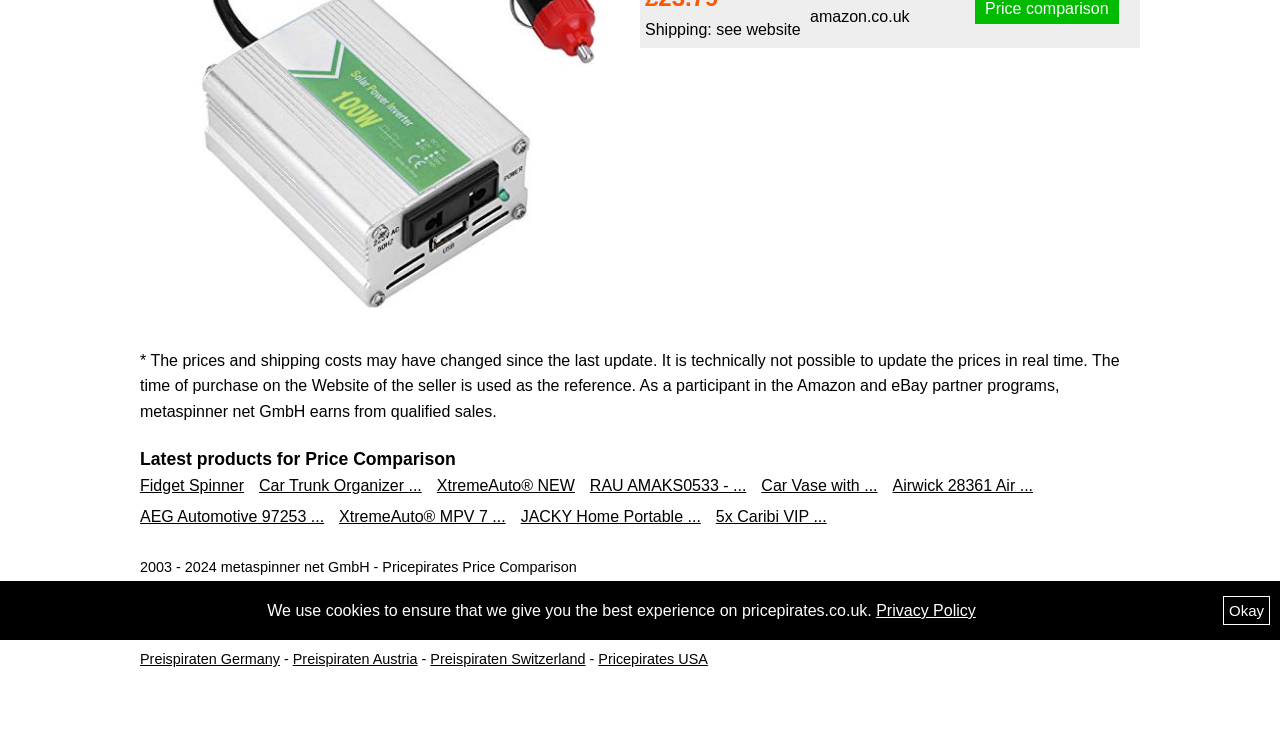For the following element description, predict the bounding box coordinates in the format (top-left x, top-left y, bottom-right x, bottom-right y). All values should be floating point numbers between 0 and 1. Description: Car Trunk Organizer ...

[0.202, 0.653, 0.33, 0.676]